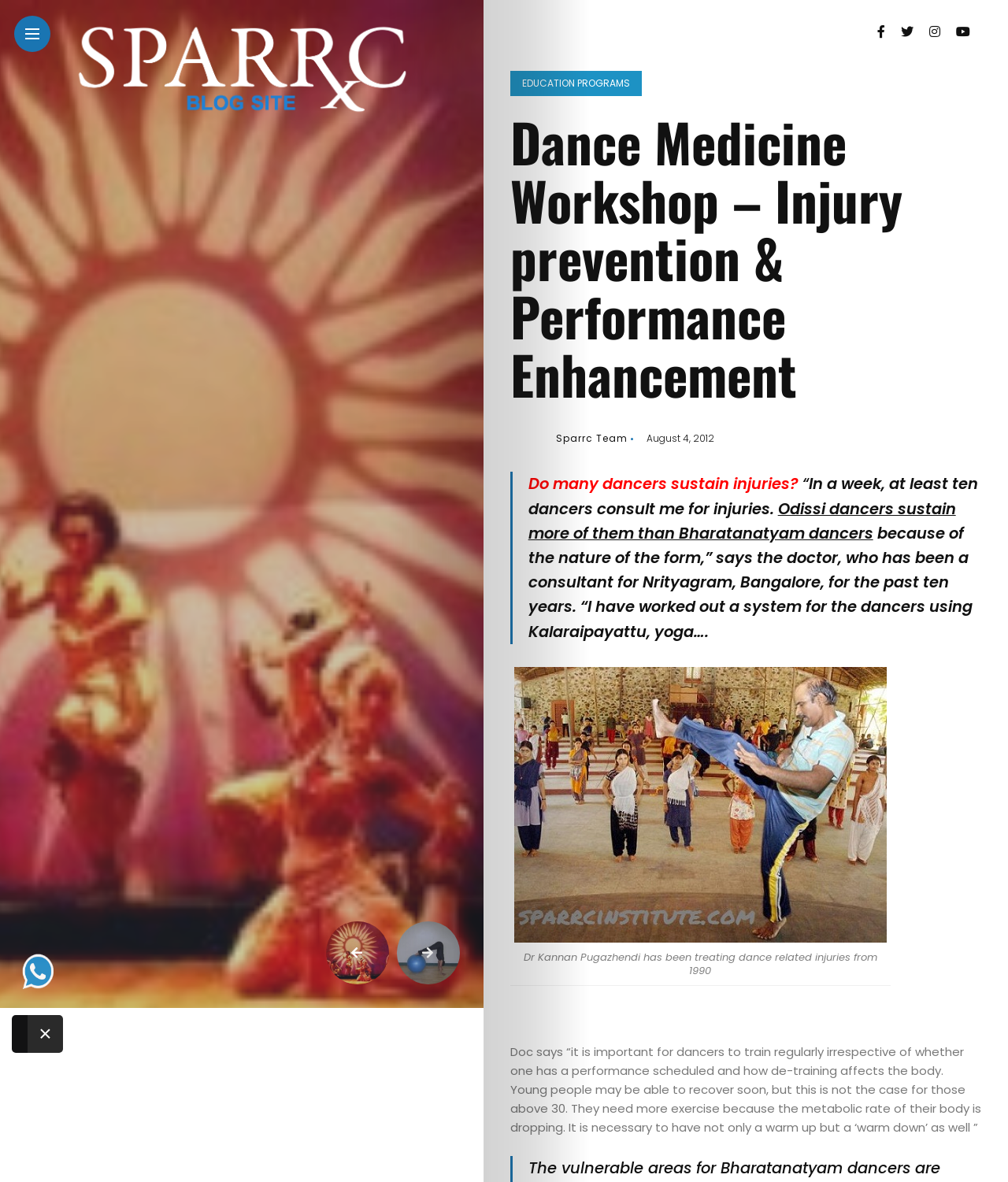Highlight the bounding box coordinates of the element you need to click to perform the following instruction: "View the 'Sports & Fitness Medicine E-Magazine' image."

[0.067, 0.013, 0.413, 0.1]